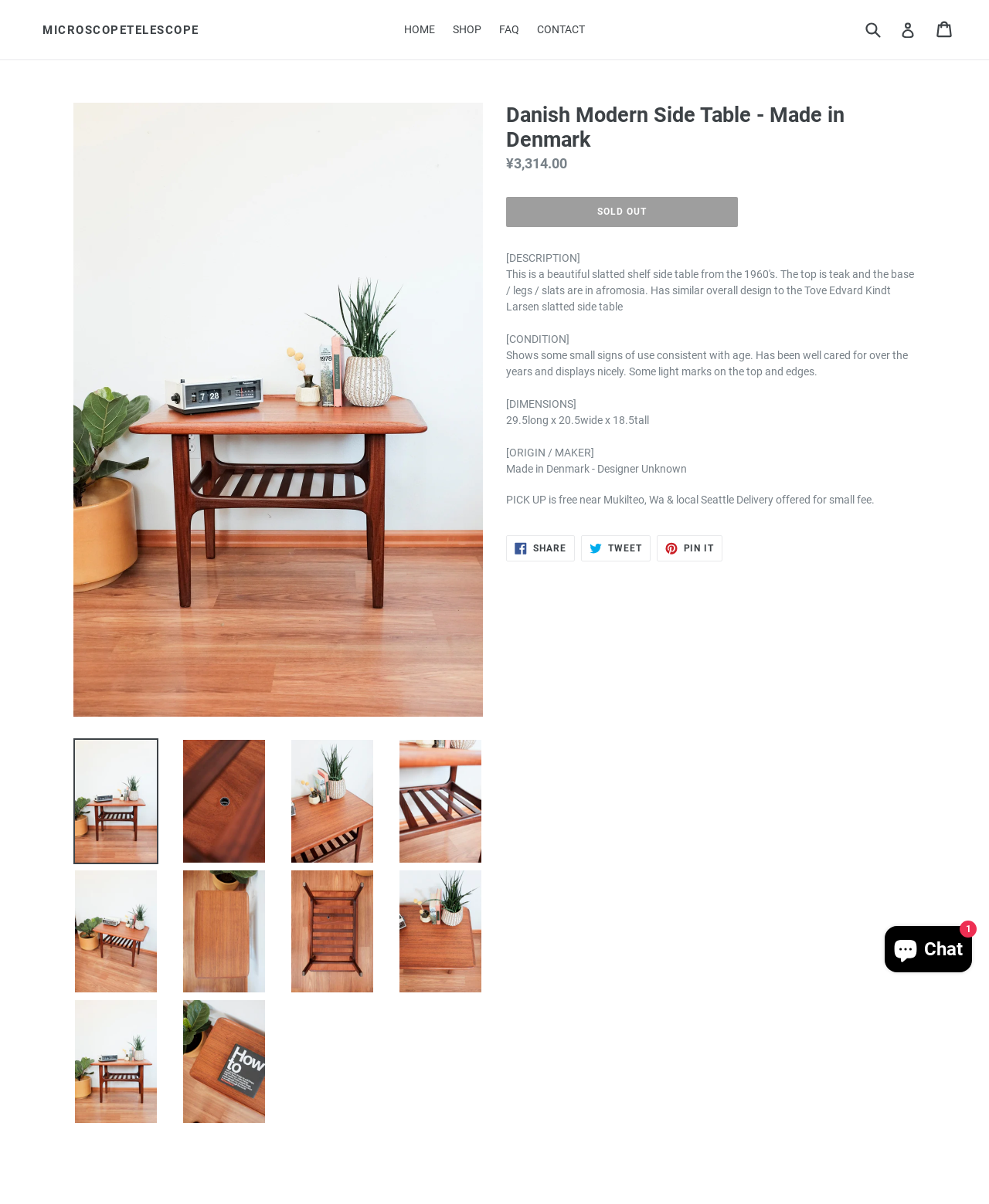What is the condition of the side table?
Based on the image, answer the question with as much detail as possible.

The webpage describes the condition of the side table as 'Shows some small signs of use consistent with age. Has been well cared for over the years and displays nicely. Some light marks on the top and edges.'